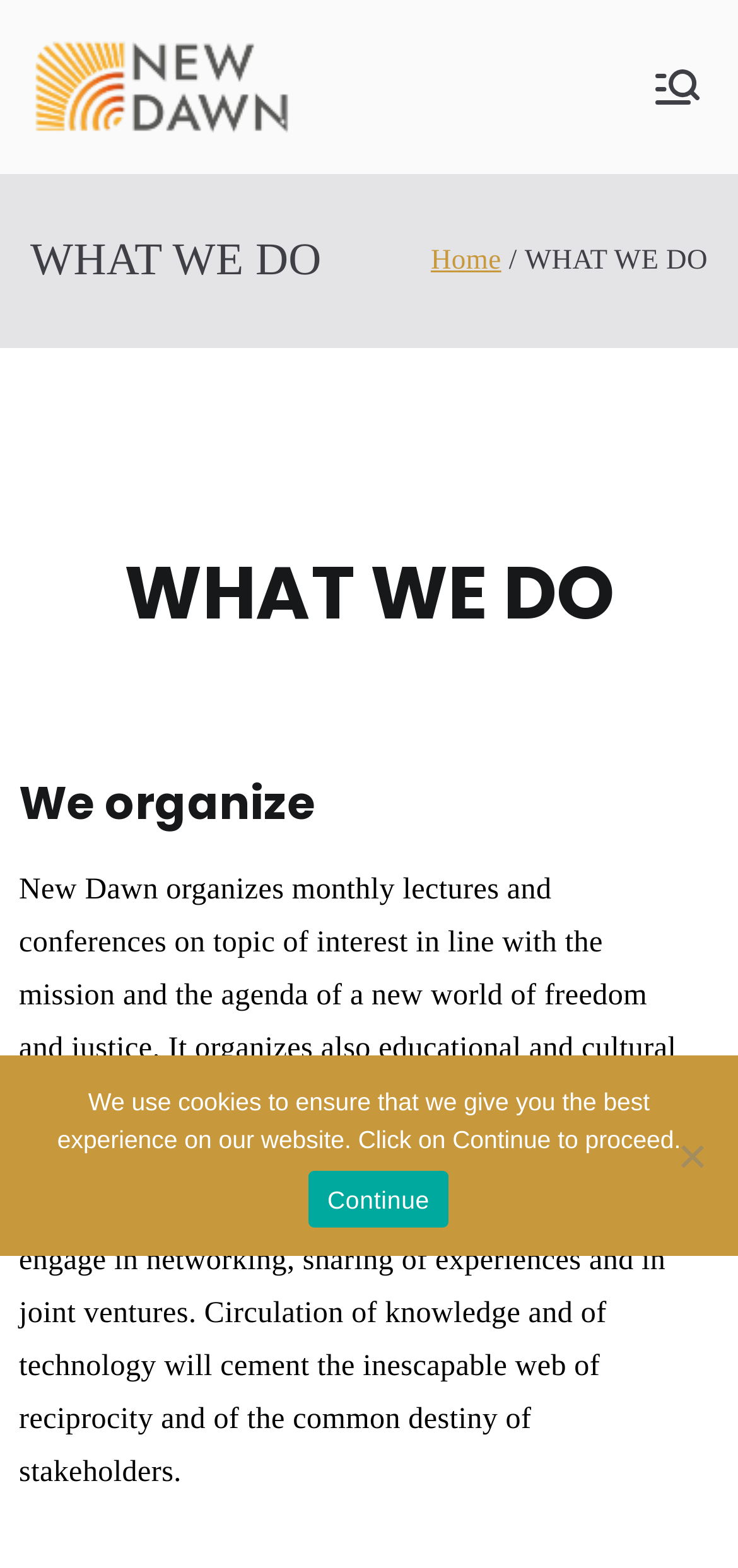What is the location of the primary menu button?
Answer the question in as much detail as possible.

The primary menu button is located at the top right of the webpage, as indicated by the bounding box coordinates [0.877, 0.039, 0.959, 0.072] of the button element.